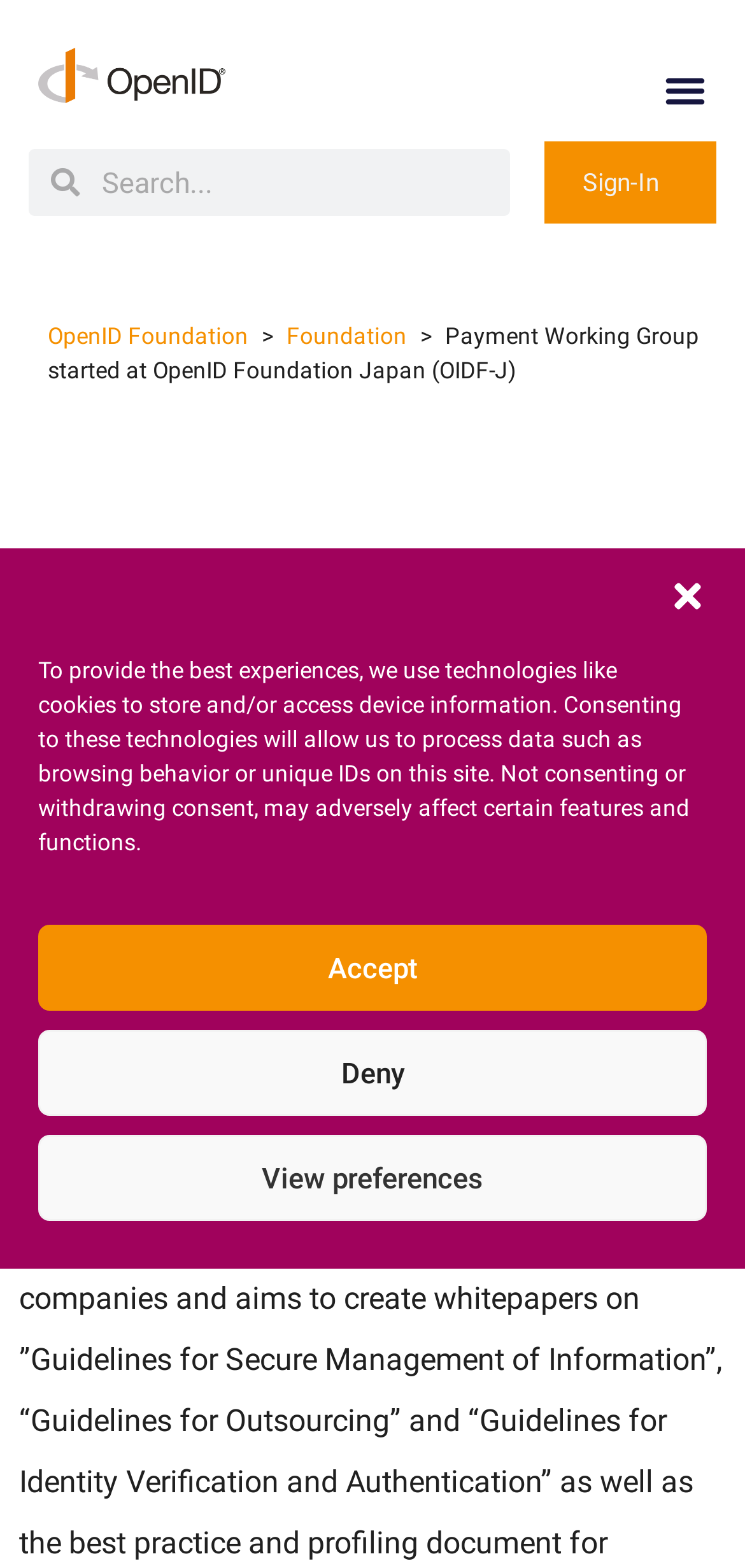What is the date of the published article?
Using the visual information from the image, give a one-word or short-phrase answer.

January 4, 2010